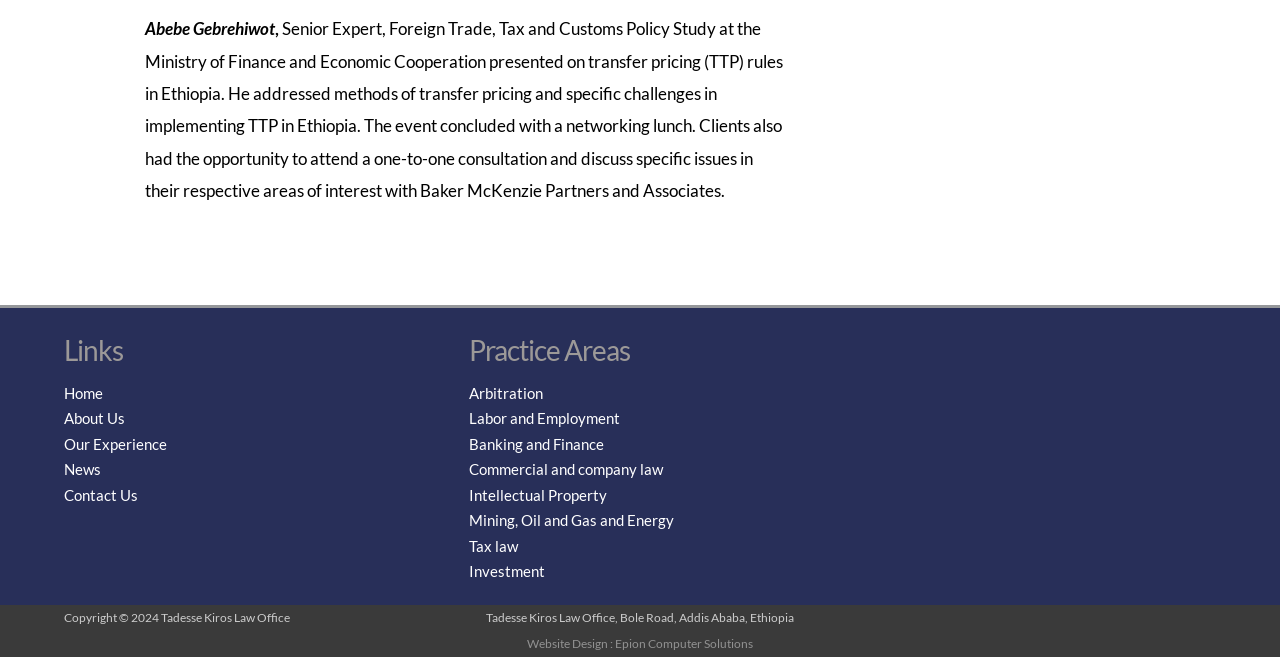Respond to the question below with a single word or phrase: What is the address of the law office?

Bole Road, Addis Ababa, Ethiopia